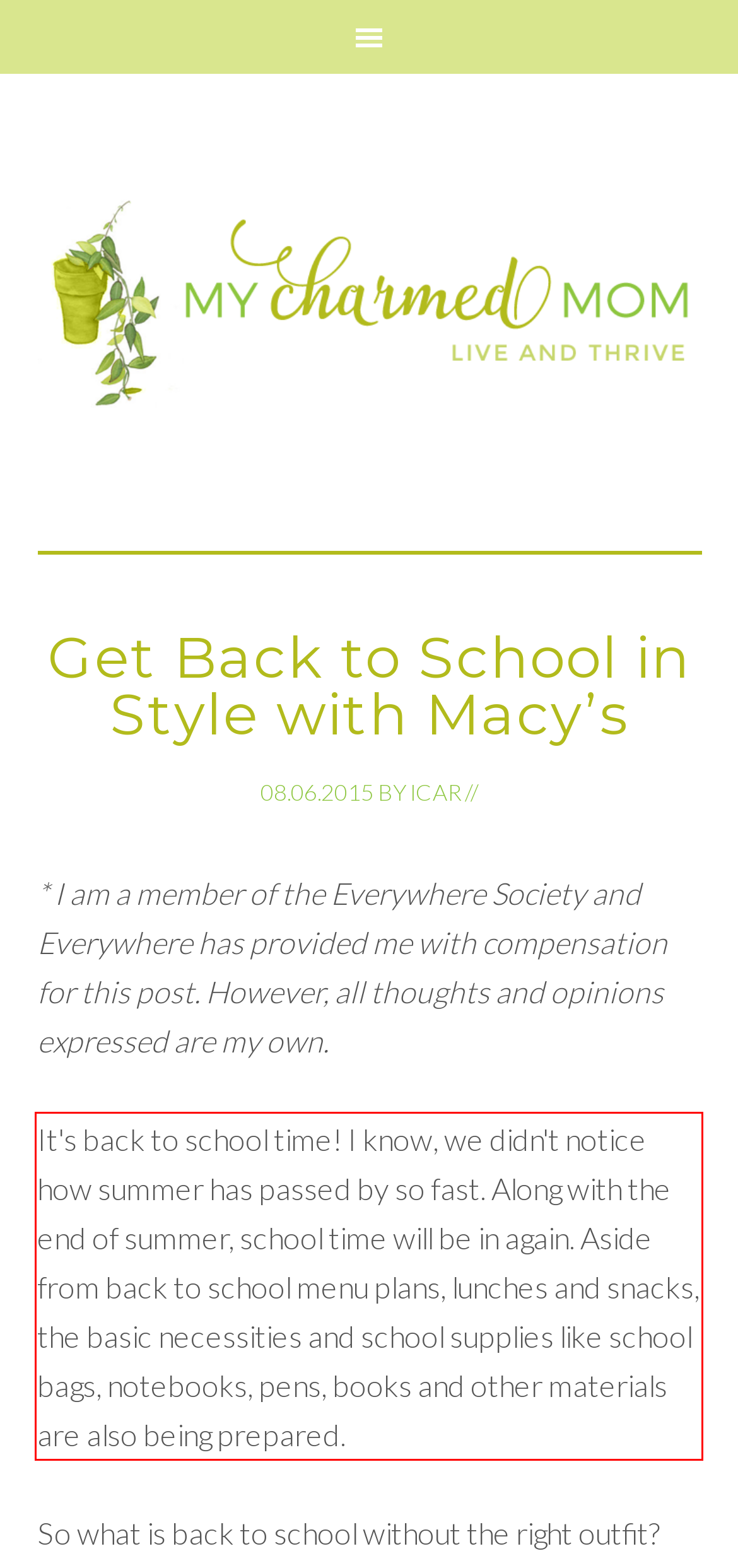You have a screenshot of a webpage with a red bounding box. Identify and extract the text content located inside the red bounding box.

It's back to school time! I know, we didn't notice how summer has passed by so fast. Along with the end of summer, school time will be in again. Aside from back to school menu plans, lunches and snacks, the basic necessities and school supplies like school bags, notebooks, pens, books and other materials are also being prepared.